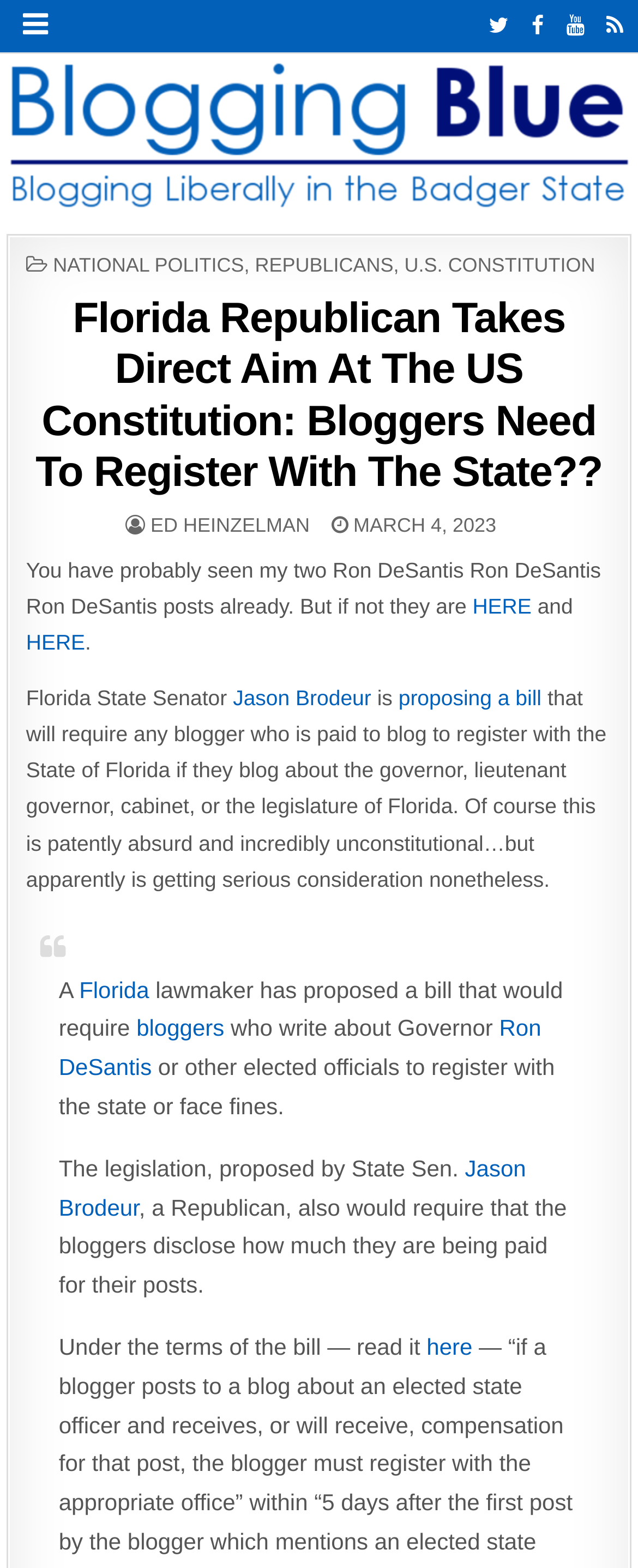Determine the bounding box coordinates of the area to click in order to meet this instruction: "Read more about U.S. CONSTITUTION".

[0.634, 0.162, 0.933, 0.177]